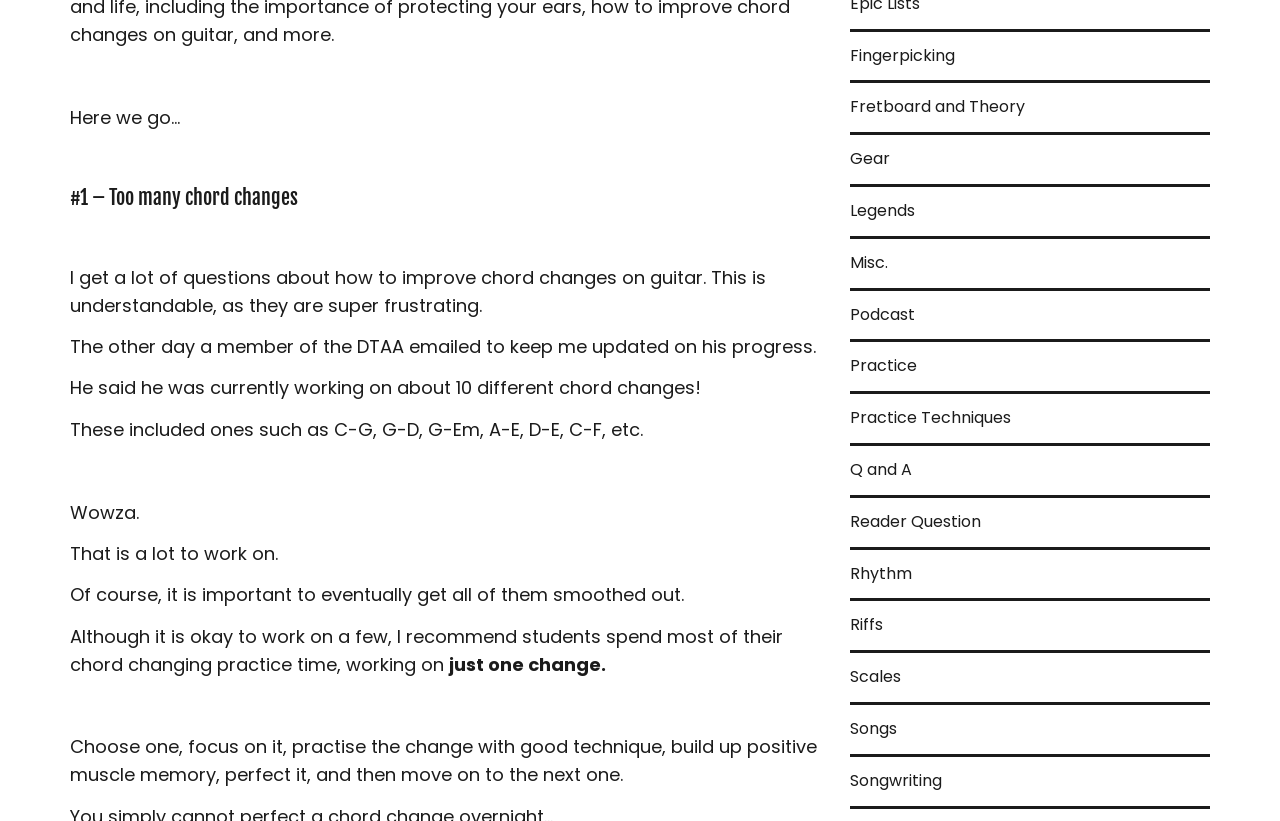Locate the bounding box coordinates for the element described below: "GoDaddy". The coordinates must be four float values between 0 and 1, formatted as [left, top, right, bottom].

None